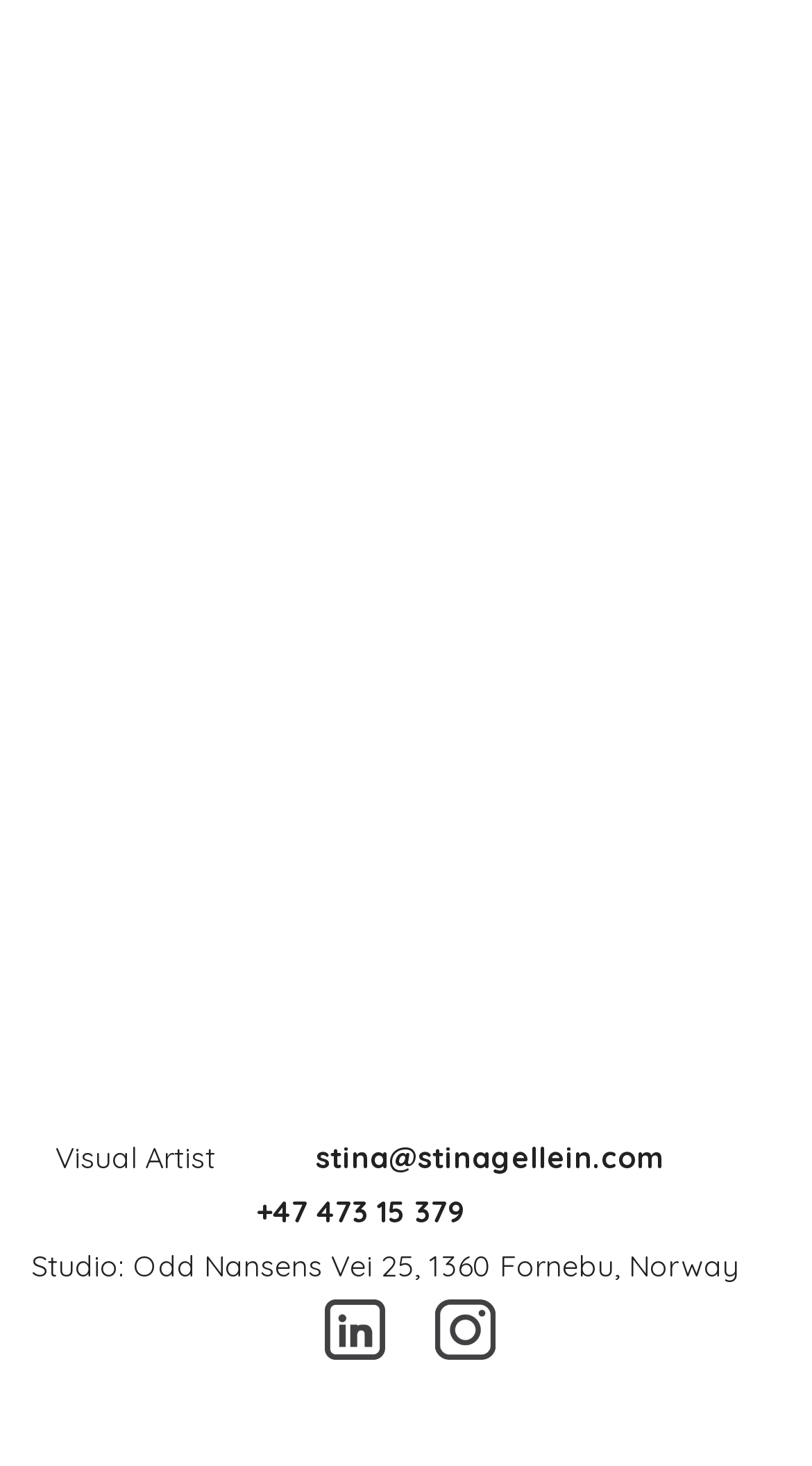What is the profession of the person?
From the image, respond using a single word or phrase.

Visual Artist